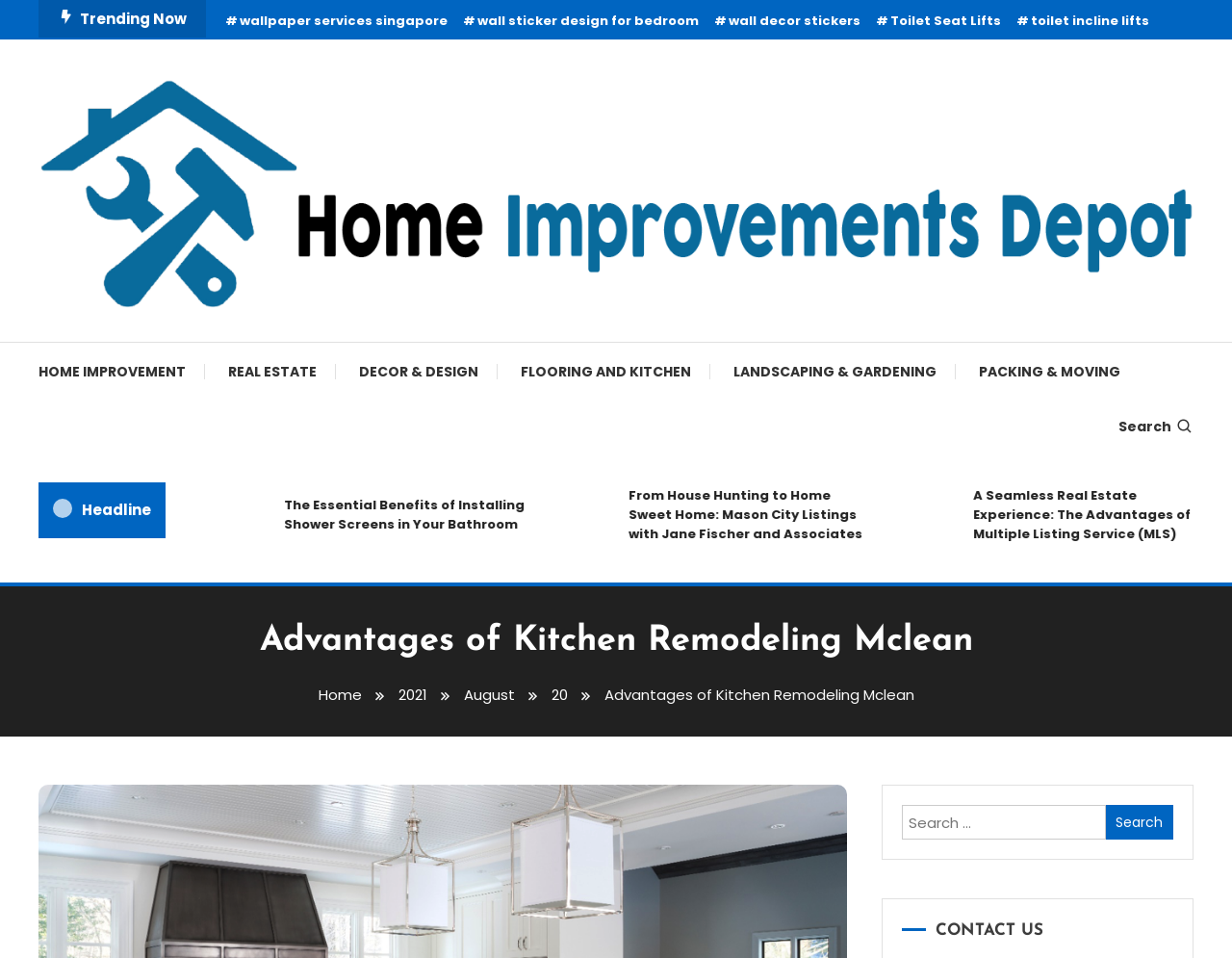Illustrate the webpage with a detailed description.

The webpage appears to be a blog or article page focused on home improvements, specifically kitchen remodeling. At the top, there is a section labeled "Trending Now" with five links to related topics, including wallpaper services and toilet seat lifts. Below this, there is a logo and navigation menu for "Home Improvements Depot" with links to various categories such as "HOME IMPROVEMENT", "REAL ESTATE", and "DECOR & DESIGN".

The main content of the page is divided into sections. The first section has a heading "Advantages of Kitchen Remodeling Mclean" and appears to be the main article or blog post. Below this, there are three links to related articles, including "The Essential Benefits of Installing Shower Screens in Your Bathroom" and "A Seamless Real Estate Experience: The Advantages of Multiple Listing Service (MLS)".

On the right side of the page, there is a search bar with a button labeled "Search" and a placeholder text "Search for:". Above the search bar, there is a breadcrumbs navigation menu showing the current page's location in the website's hierarchy.

At the bottom of the page, there is a "CONTACT US" section, but it does not contain any specific contact information. Overall, the page appears to be a resource for individuals looking for information on home improvements, with a focus on kitchen remodeling.